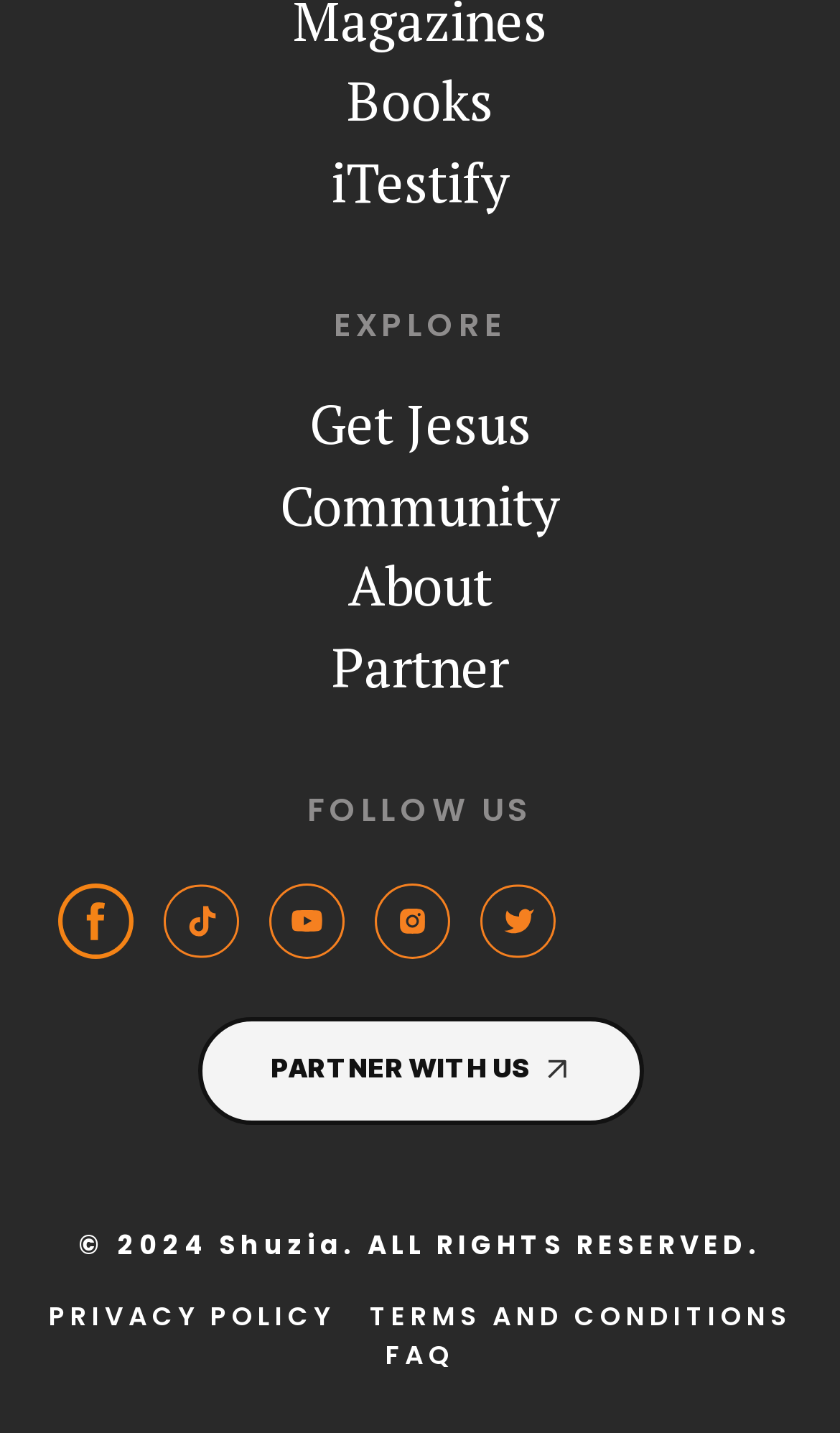Find the bounding box coordinates for the area you need to click to carry out the instruction: "Click on Books". The coordinates should be four float numbers between 0 and 1, indicated as [left, top, right, bottom].

[0.051, 0.042, 0.949, 0.099]